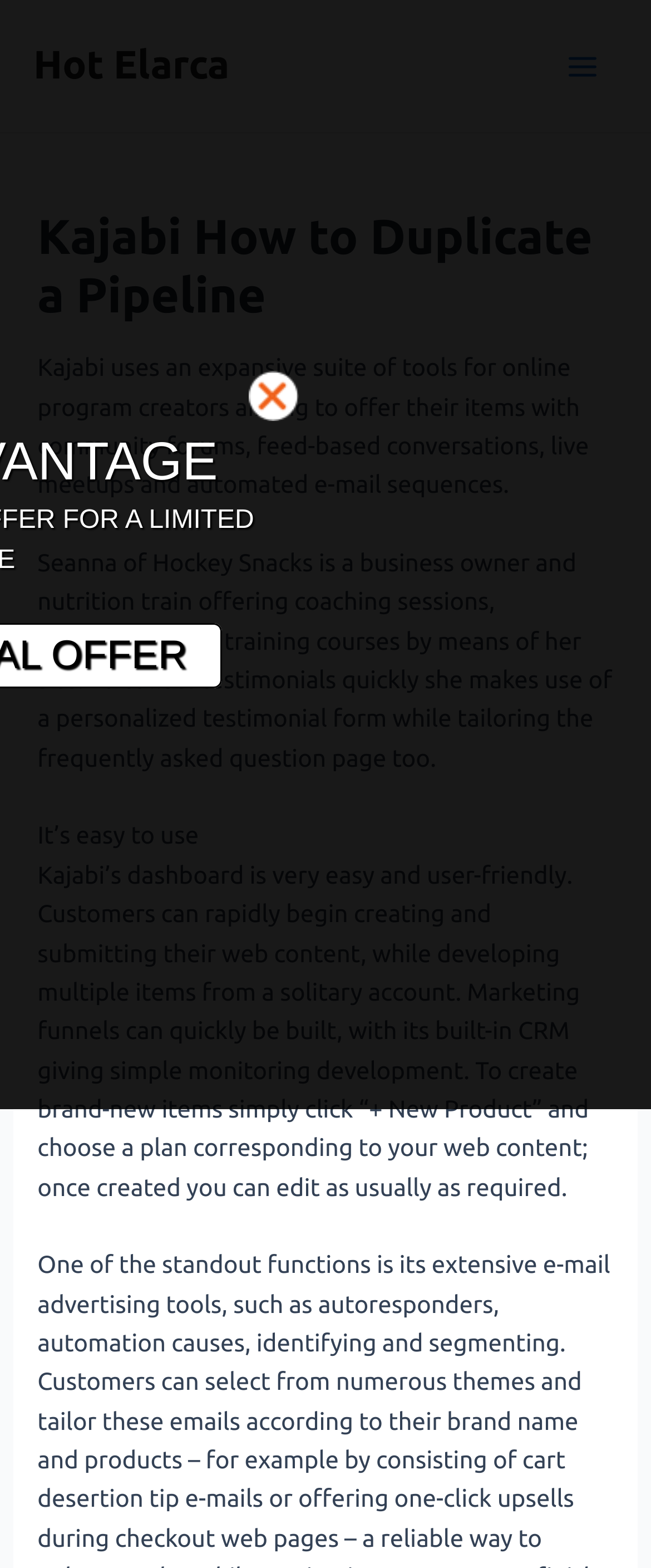Using the description: "GET SPECIAL OFFER", identify the bounding box of the corresponding UI element in the screenshot.

[0.133, 0.398, 0.867, 0.439]